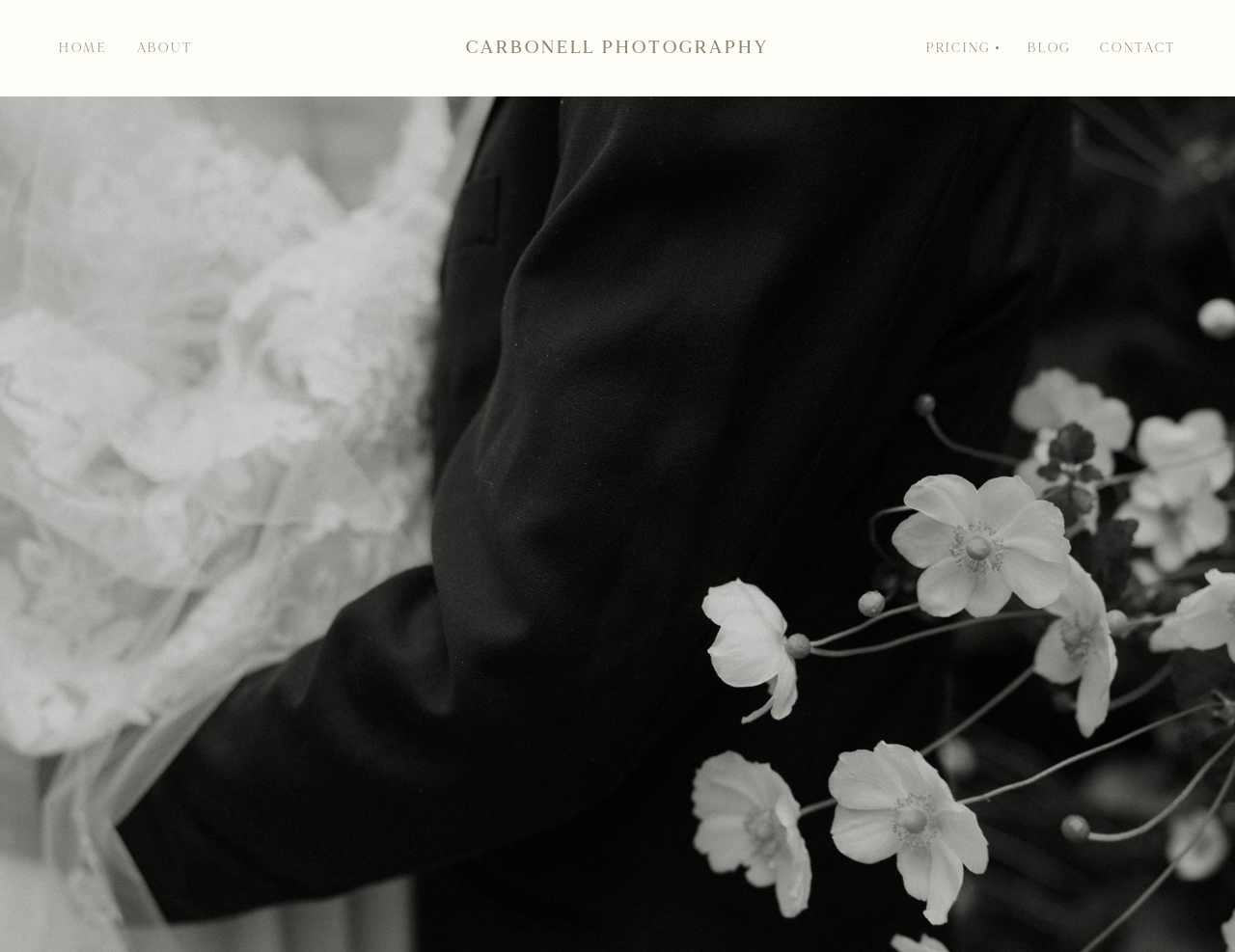Determine the bounding box coordinates for the UI element described. Format the coordinates as (top-left x, top-left y, bottom-right x, bottom-right y) and ensure all values are between 0 and 1. Element description: Carbonell Photography

[0.377, 0.03, 0.623, 0.071]